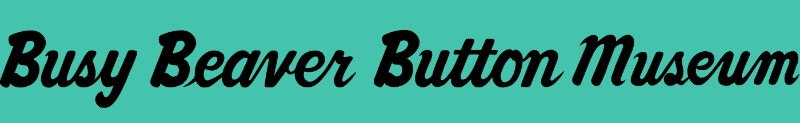Please provide a one-word or phrase answer to the question: 
What is the main focus of the museum's collection?

Buttons and artifacts